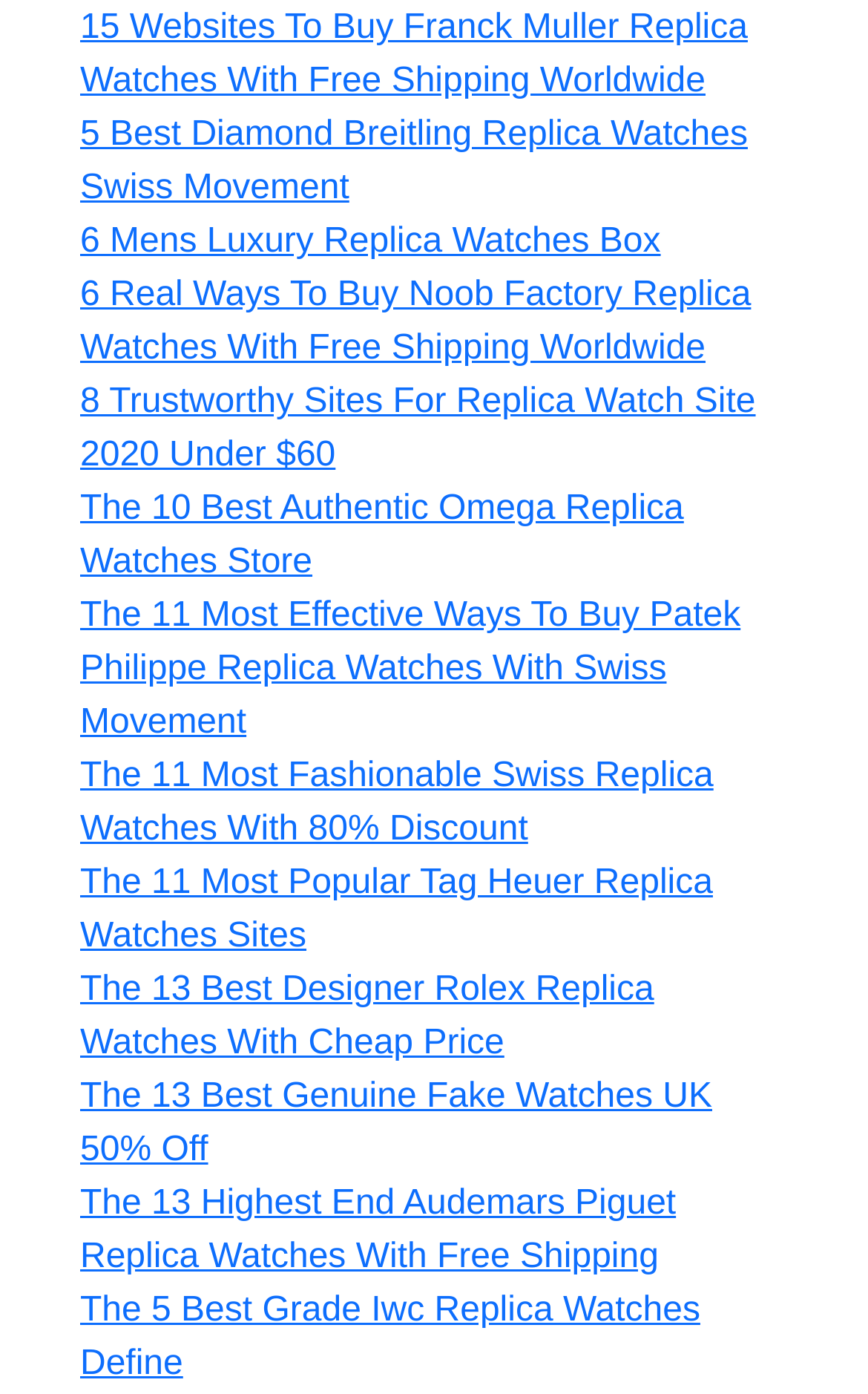Please locate the clickable area by providing the bounding box coordinates to follow this instruction: "View the 10 best authentic Omega replica watches store".

[0.092, 0.352, 0.788, 0.418]